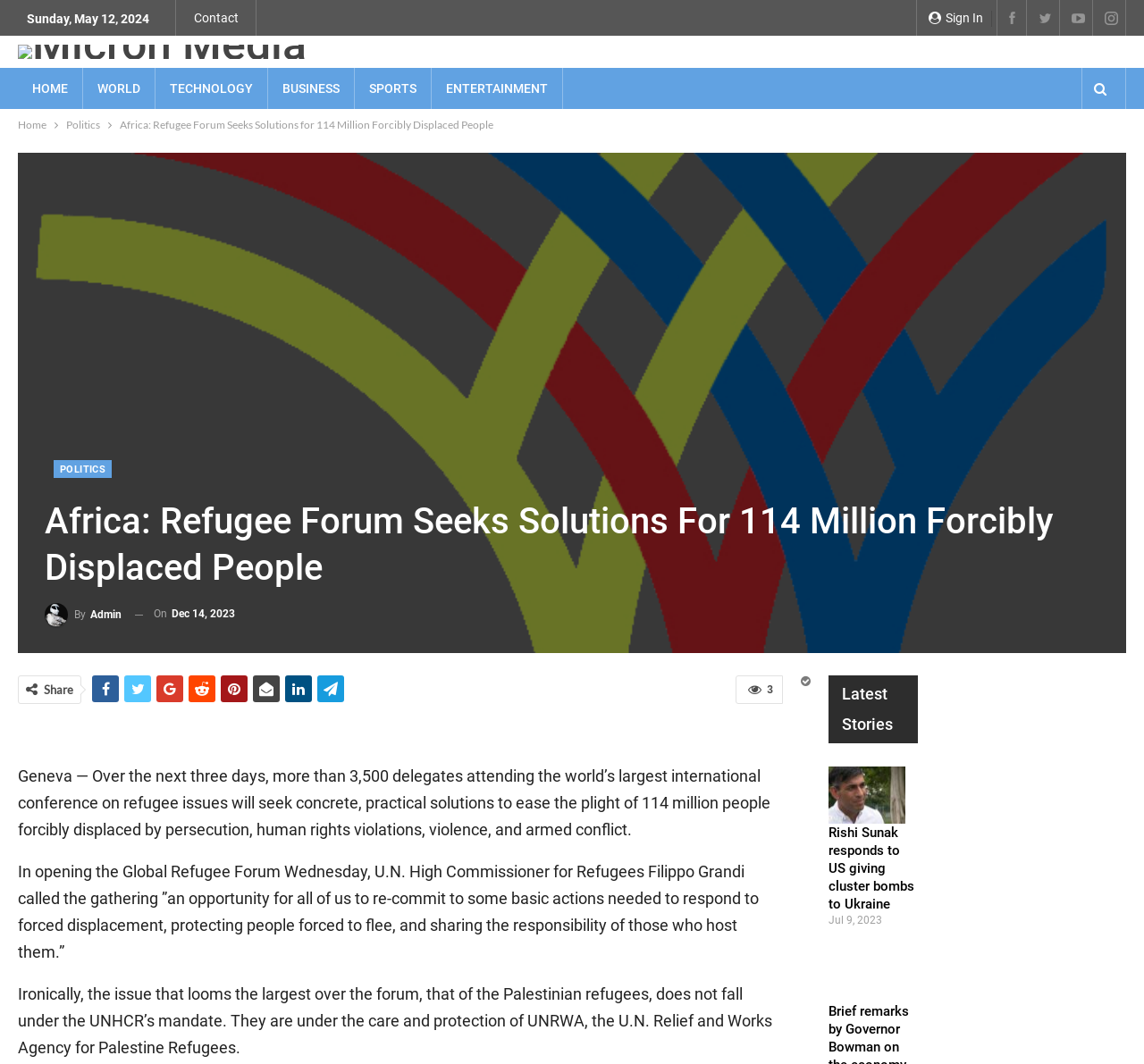Summarize the webpage in an elaborate manner.

The webpage appears to be a news article from Microntec.org, with the title "Africa: Refugee Forum Seeks Solutions for 114 Million Forcibly Displaced People". At the top of the page, there are several links to other sections of the website, including "HOME", "WORLD", "TECHNOLOGY", "BUSINESS", "SPORTS", and "ENTERTAINMENT". Below these links, there is a navigation bar with breadcrumbs, showing the current page's location within the website.

The main content of the page is a news article, which starts with a heading that matches the title of the page. The article is divided into several paragraphs, with the first paragraph describing the Global Refugee Forum and its goal of finding solutions for 114 million forcibly displaced people. The article also mentions the U.N. High Commissioner for Refugees, Filippo Grandi, and his call to action for the forum.

To the right of the article's heading, there is a link to the author, "By Admin", and a timestamp showing when the article was published, "Dec 14, 2023". Below the article, there are several social media links, allowing users to share the article on various platforms.

The article continues with several more paragraphs, discussing the issue of Palestinian refugees and the role of UNRWA, the U.N. Relief and Works Agency for Palestine Refugees. The article also mentions the U.N. High Commissioner for Refugees, Filippo Grandi, and his call to action for the forum.

At the bottom of the page, there are several hidden links to other news articles, including one about Rishi Sunak responding to the US giving cluster bombs to Ukraine, and another about brief remarks by Governor Bowman on the economy and monetary policy.